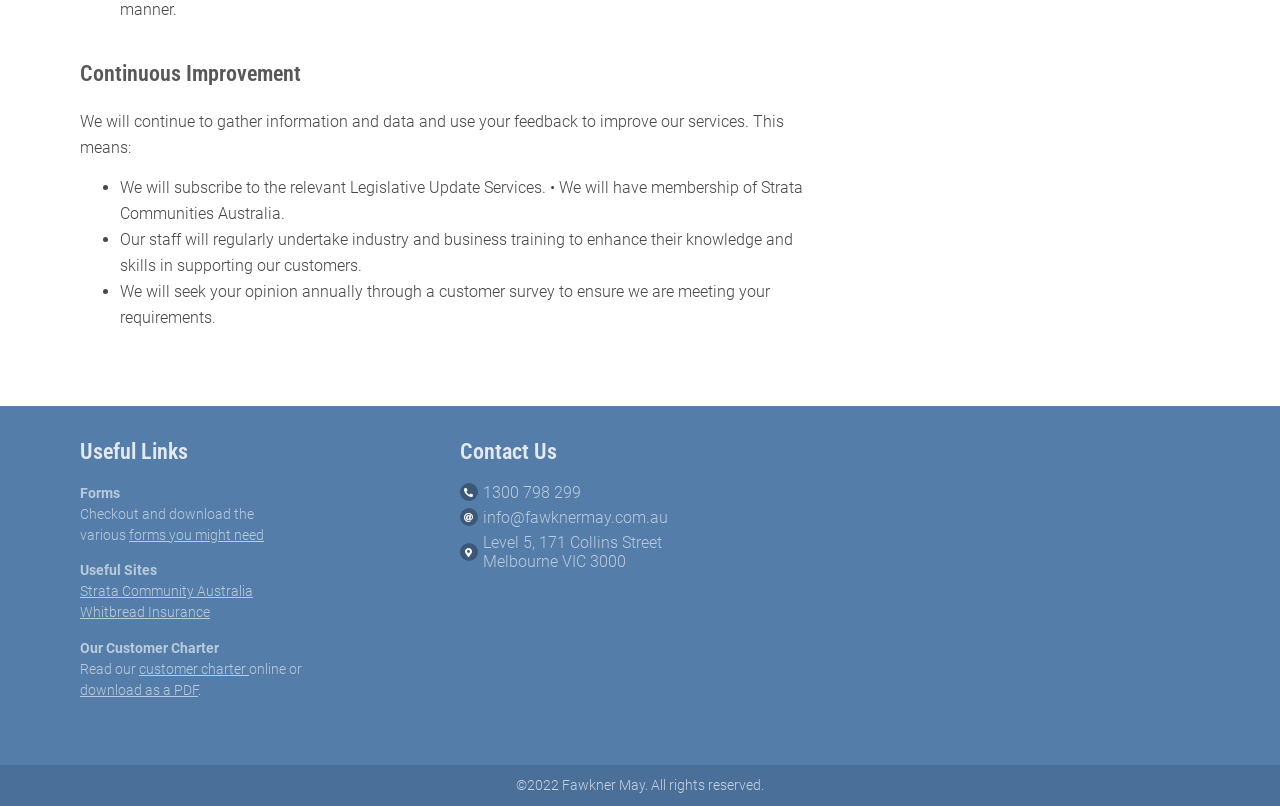What is the company's address?
Please give a detailed answer to the question using the information shown in the image.

The company's address is 'Level 5, 171 Collins Street, Melbourne VIC 3000', as mentioned in the 'Contact Us' section.